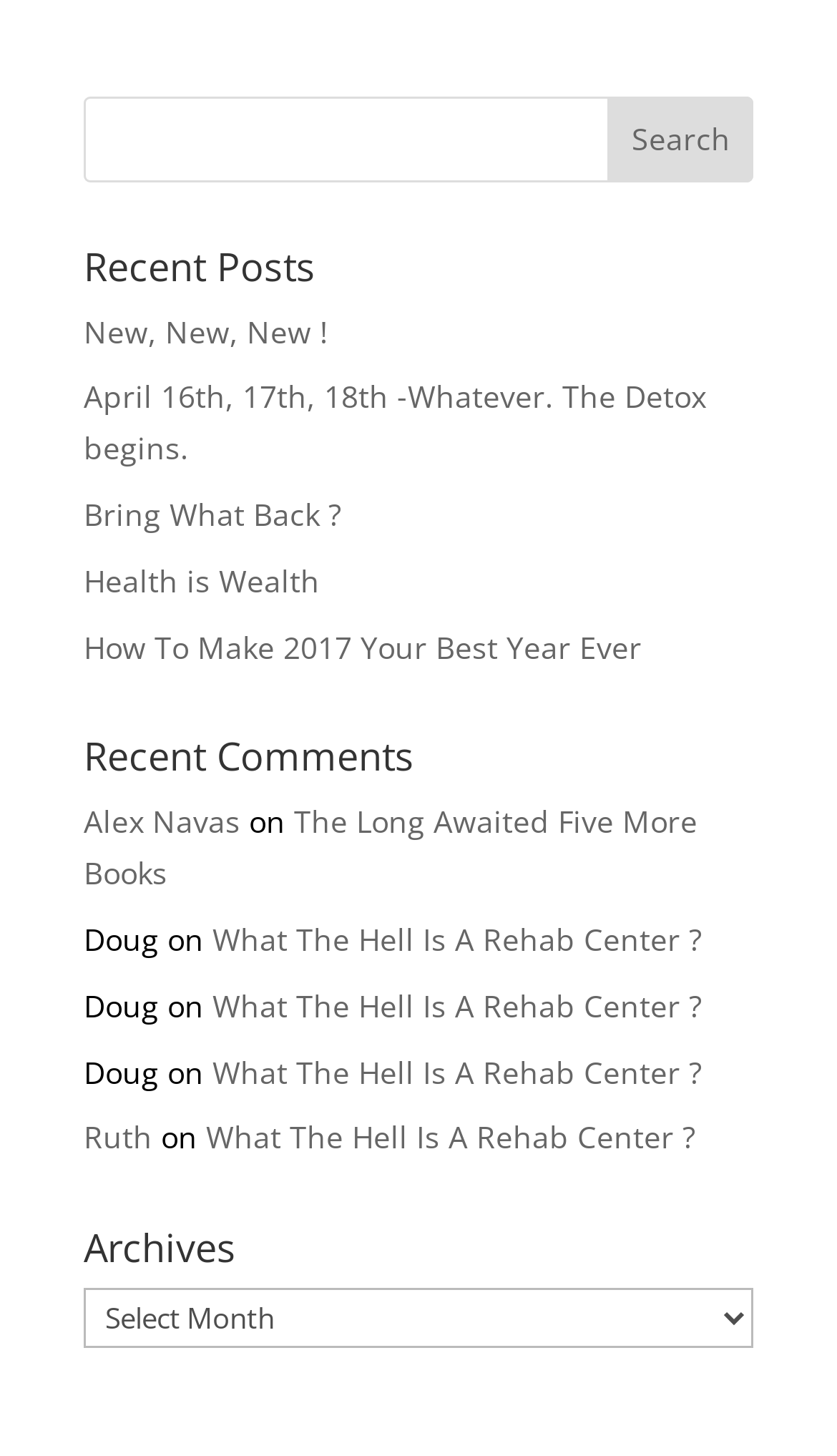Identify the bounding box coordinates for the UI element described as: "New, New, New !".

[0.1, 0.213, 0.392, 0.241]